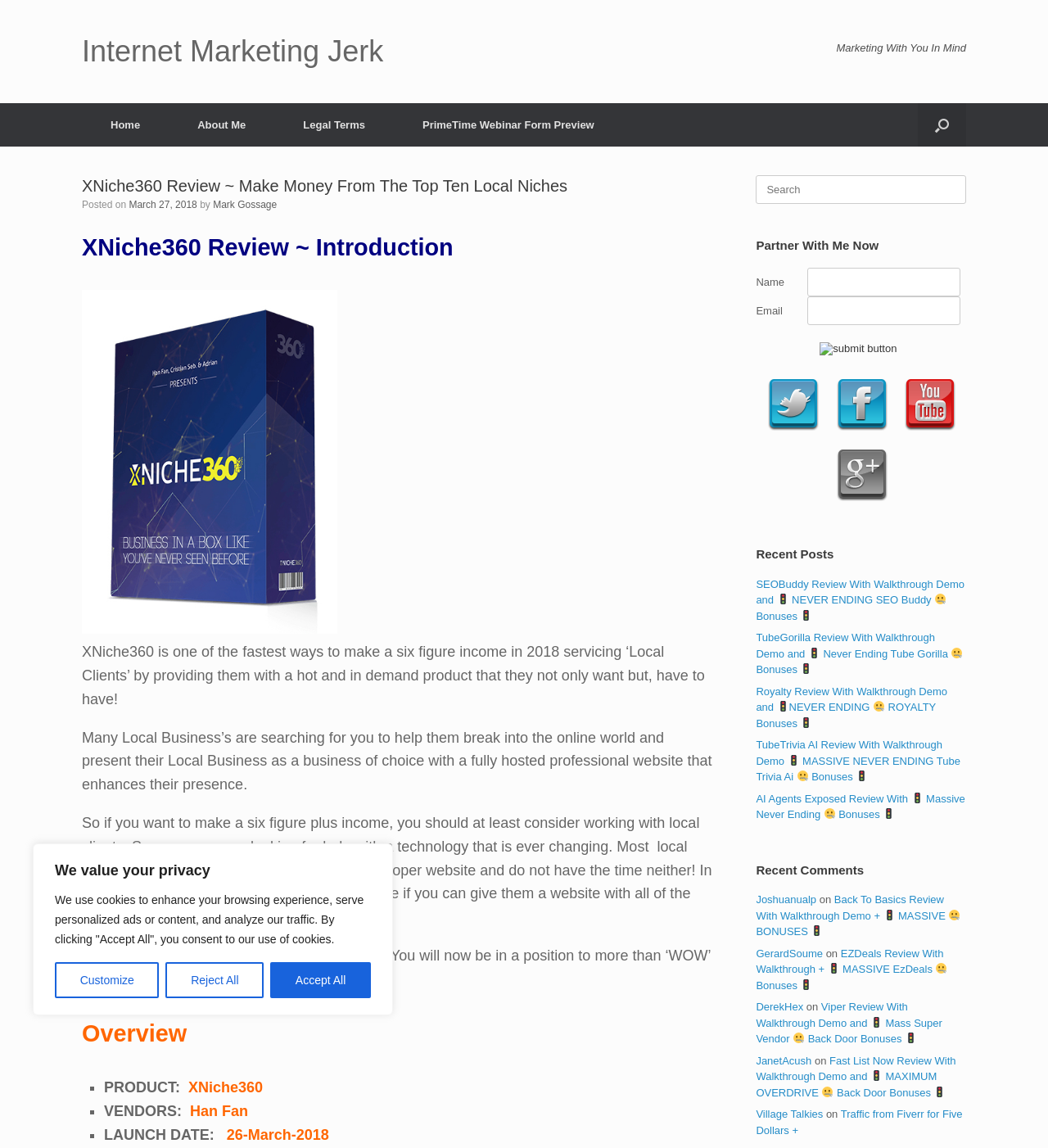Can you show the bounding box coordinates of the region to click on to complete the task described in the instruction: "Search for something"?

[0.721, 0.153, 0.922, 0.178]